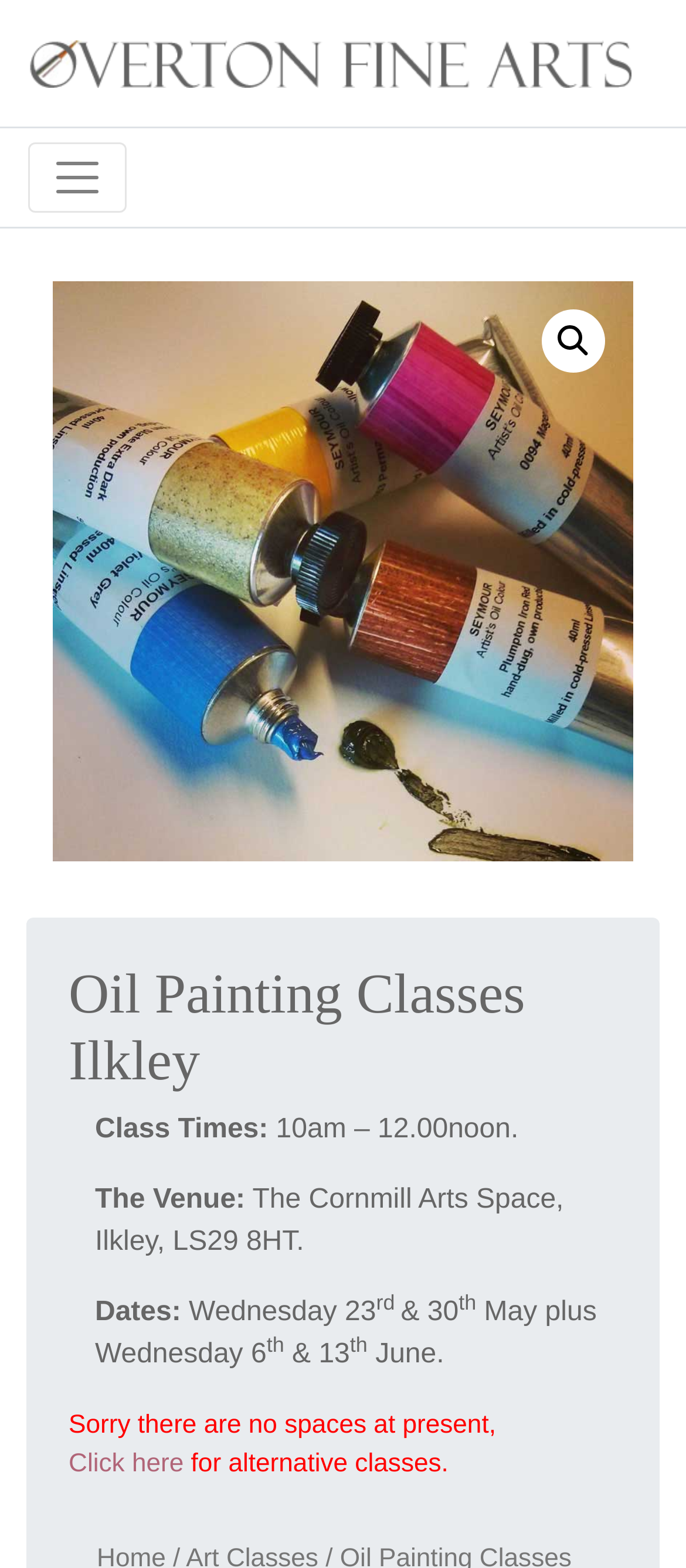Please provide a brief answer to the following inquiry using a single word or phrase:
How many dates are listed for the art class?

5